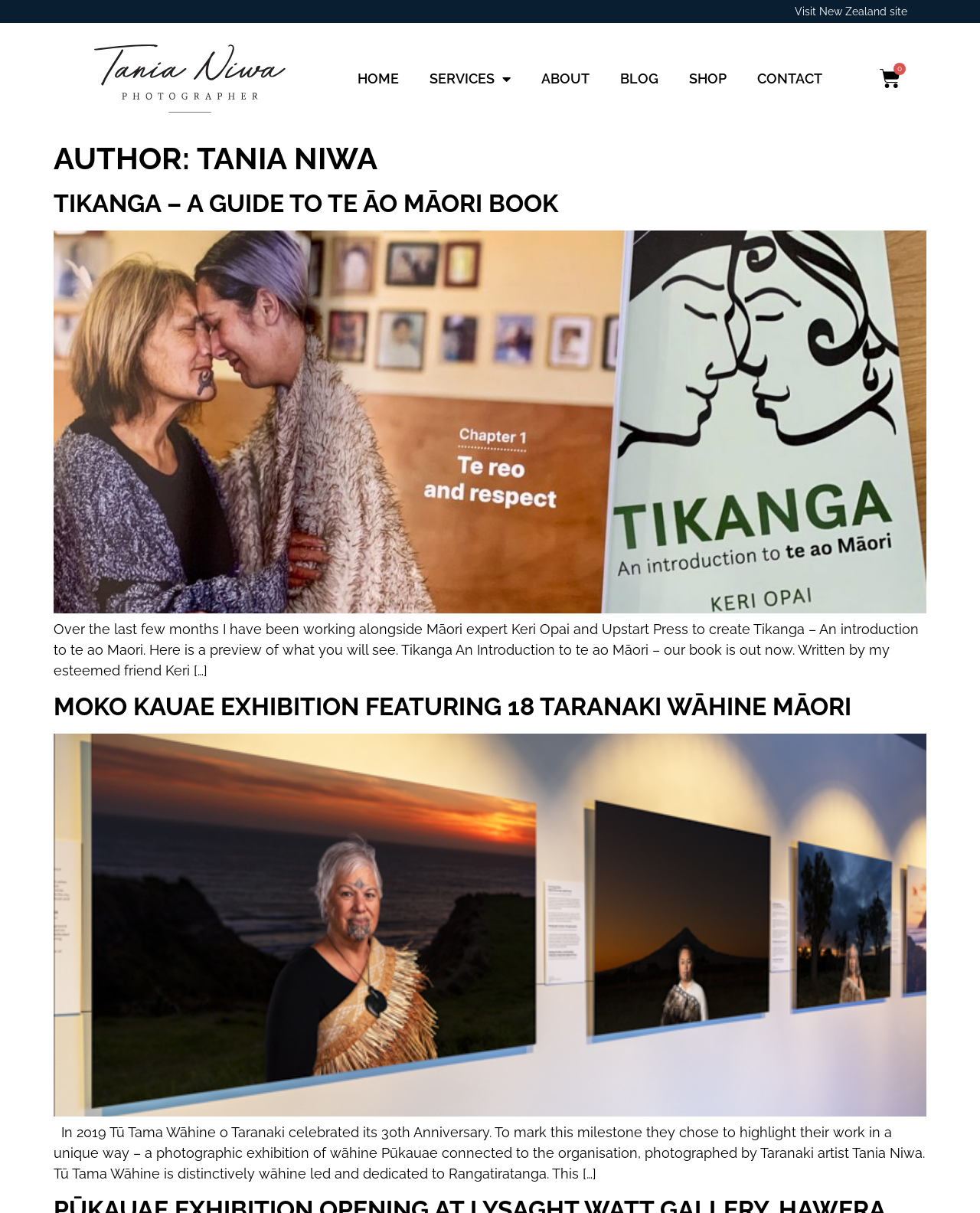Locate the bounding box of the UI element with the following description: "Contact".

[0.757, 0.045, 0.855, 0.084]